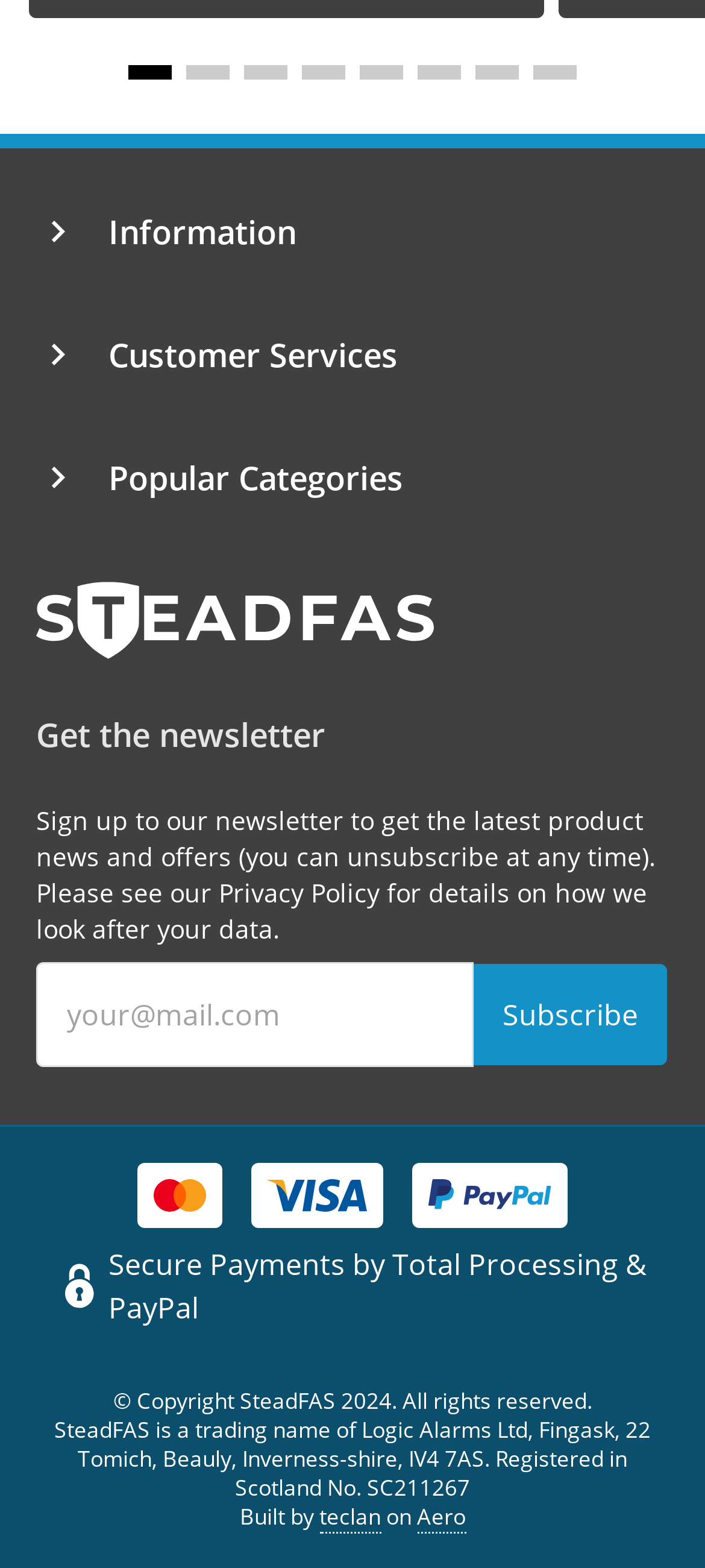Please identify the bounding box coordinates of the area I need to click to accomplish the following instruction: "Click on About Us".

[0.051, 0.192, 0.231, 0.238]